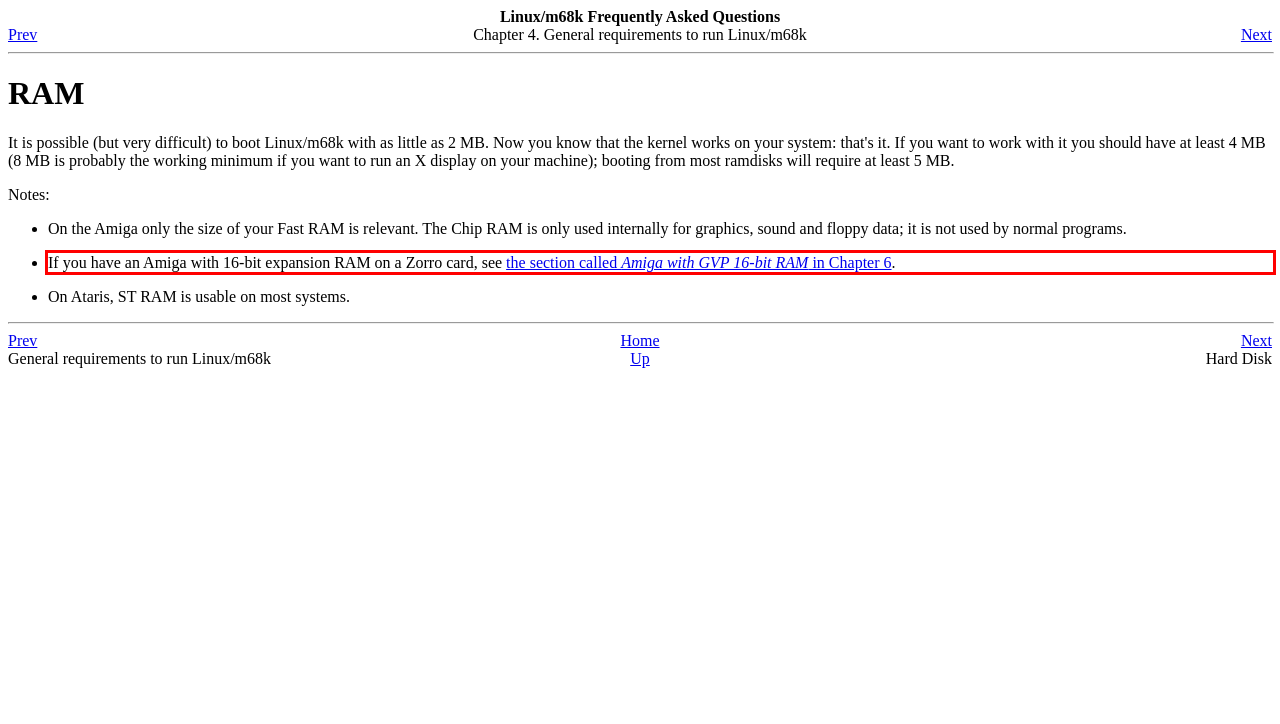From the screenshot of the webpage, locate the red bounding box and extract the text contained within that area.

If you have an Amiga with 16-bit expansion RAM on a Zorro card, see the section called Amiga with GVP 16-bit RAM in Chapter 6.